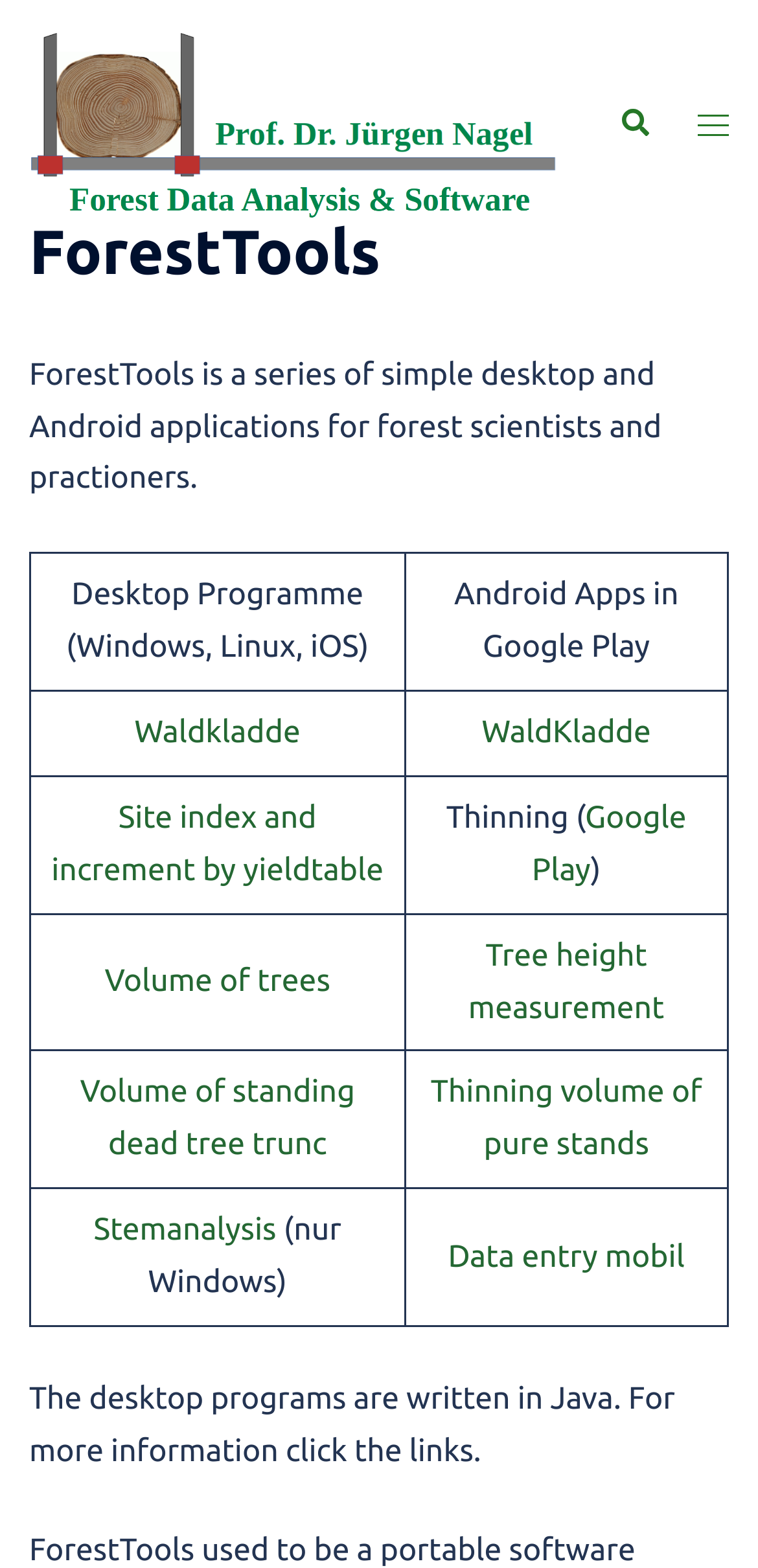Point out the bounding box coordinates of the section to click in order to follow this instruction: "Toggle the menu".

[0.921, 0.063, 0.962, 0.096]